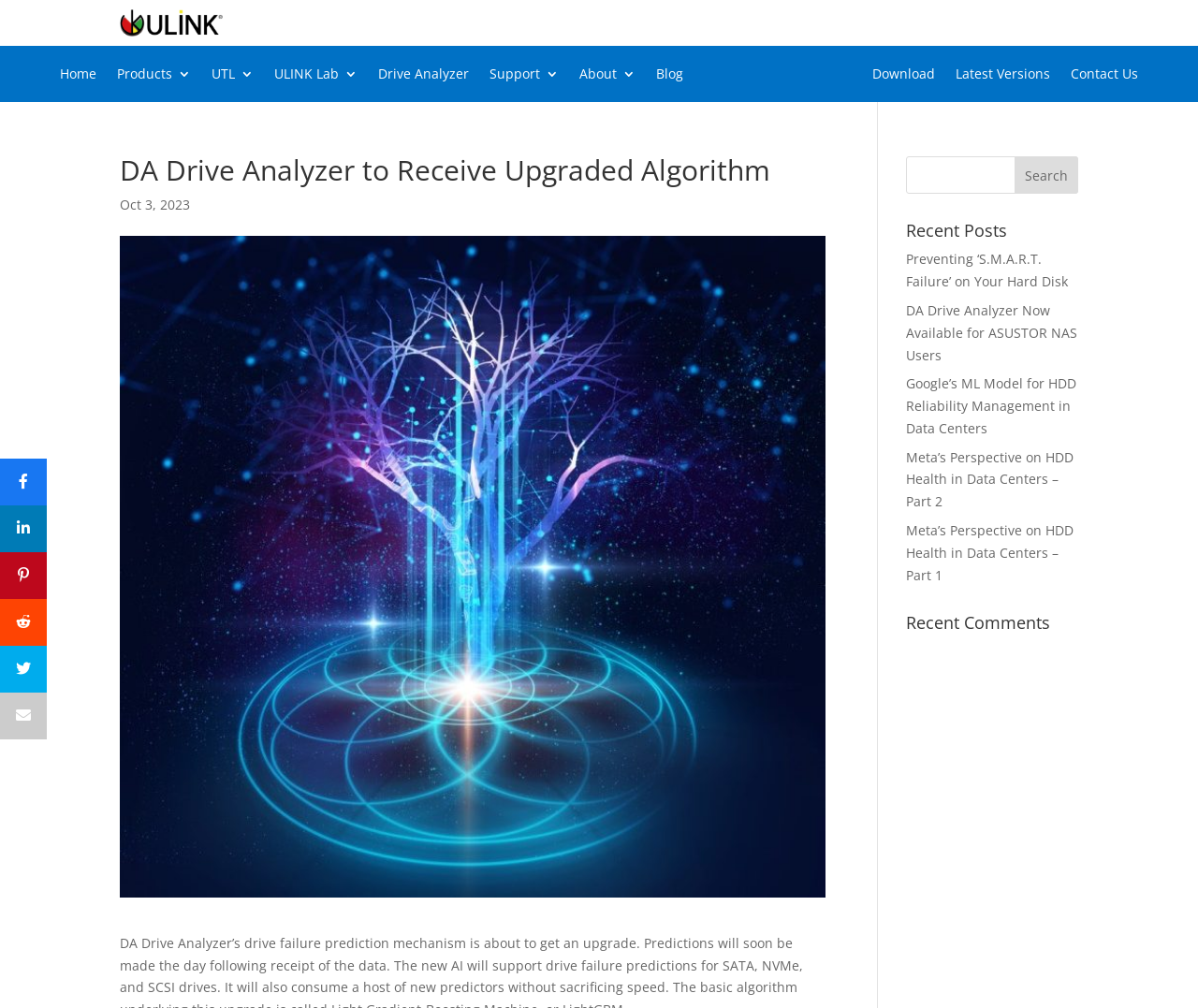How many recent posts are listed on the webpage?
Please ensure your answer to the question is detailed and covers all necessary aspects.

I counted the number of link elements under the heading 'Recent Posts', which are 'Preventing ‘S.M.A.R.T. Failure’ on Your Hard Disk', 'DA Drive Analyzer Now Available for ASUSTOR NAS Users', 'Google’s ML Model for HDD Reliability Management in Data Centers', 'Meta’s Perspective on HDD Health in Data Centers – Part 2', and 'Meta’s Perspective on HDD Health in Data Centers – Part 1', and found that there are 5 recent posts listed.